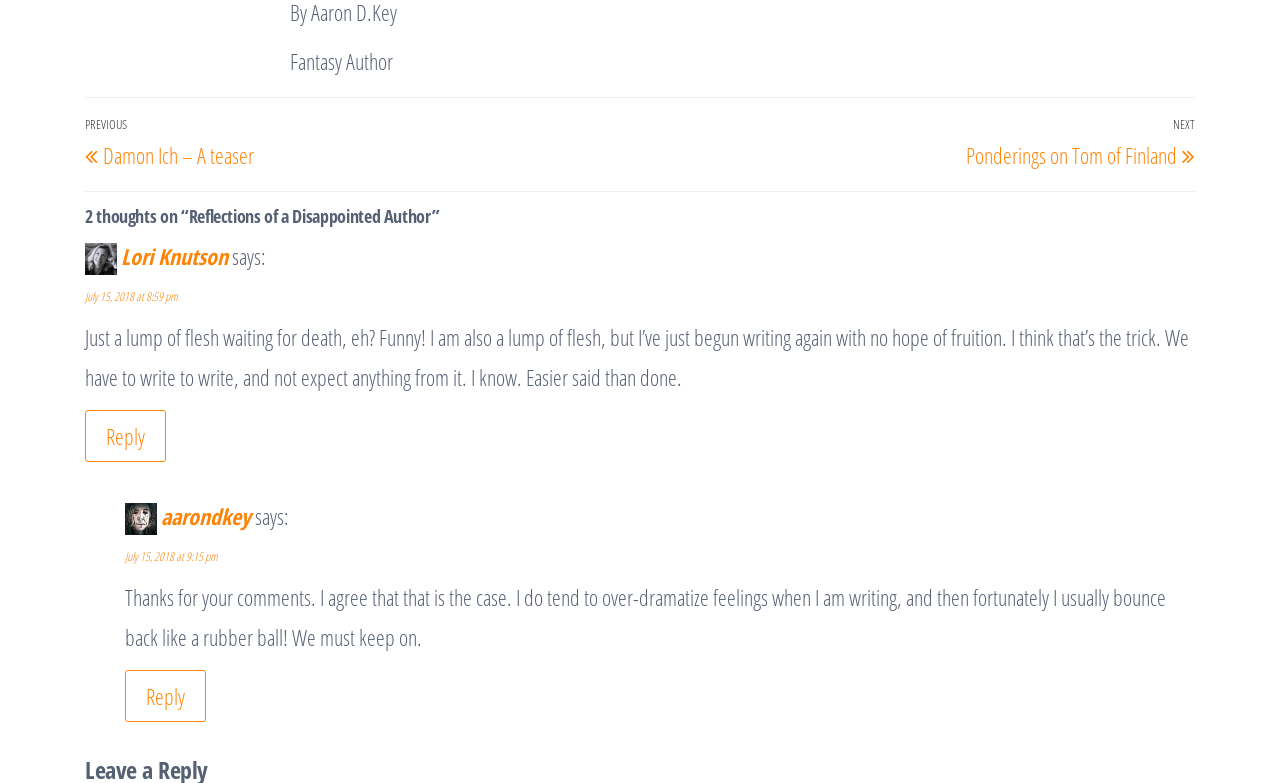Provide the bounding box coordinates of the UI element this sentence describes: "Lori Knutson".

[0.095, 0.308, 0.178, 0.346]